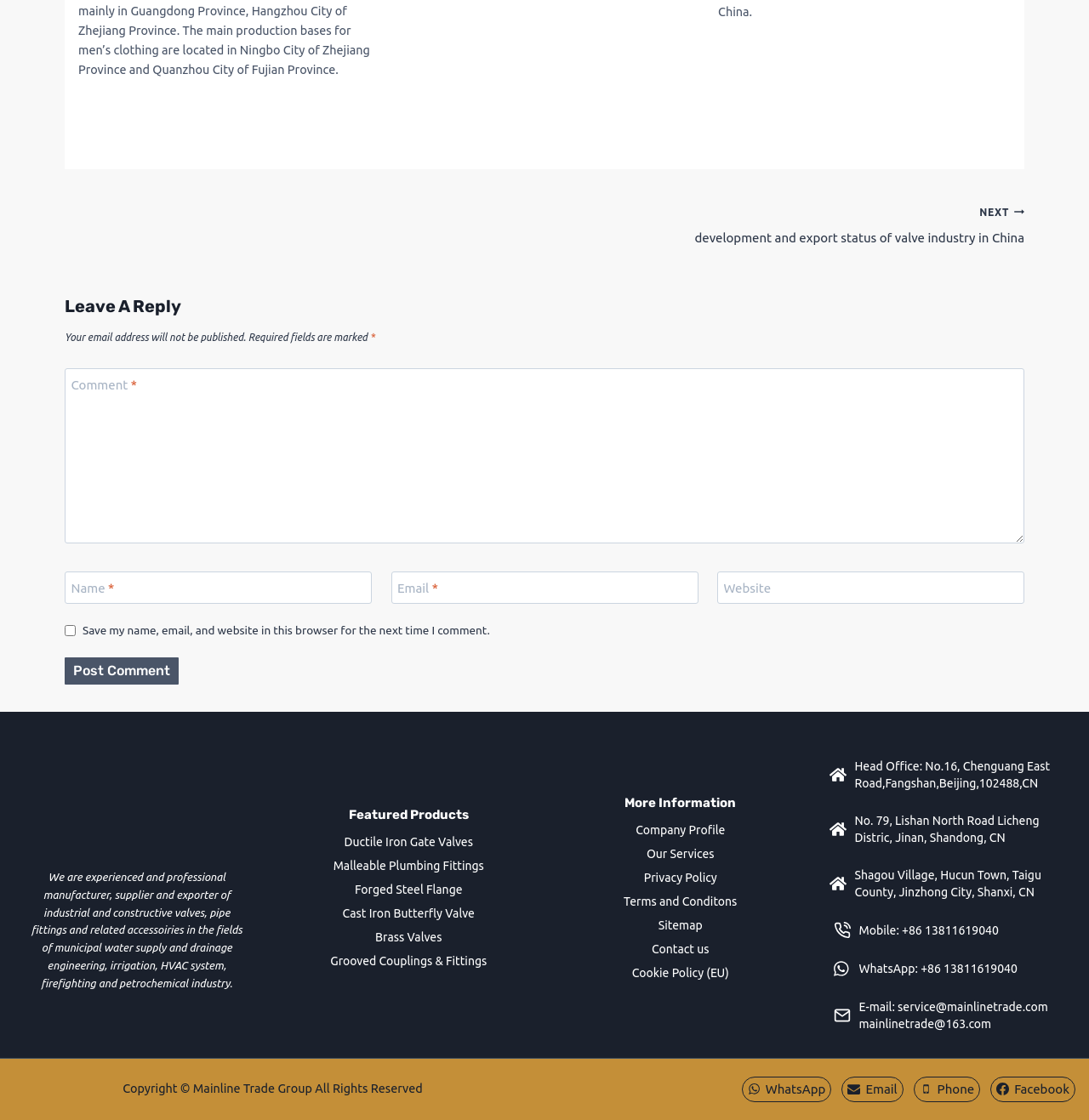What is the company's main business?
Using the details shown in the screenshot, provide a comprehensive answer to the question.

Based on the webpage content, the company is a manufacturer, supplier, and exporter of industrial and constructive valves, pipe fittings, and related accessories in various fields, including municipal water supply and drainage engineering, irrigation, HVAC system, firefighting, and petrochemical industry.